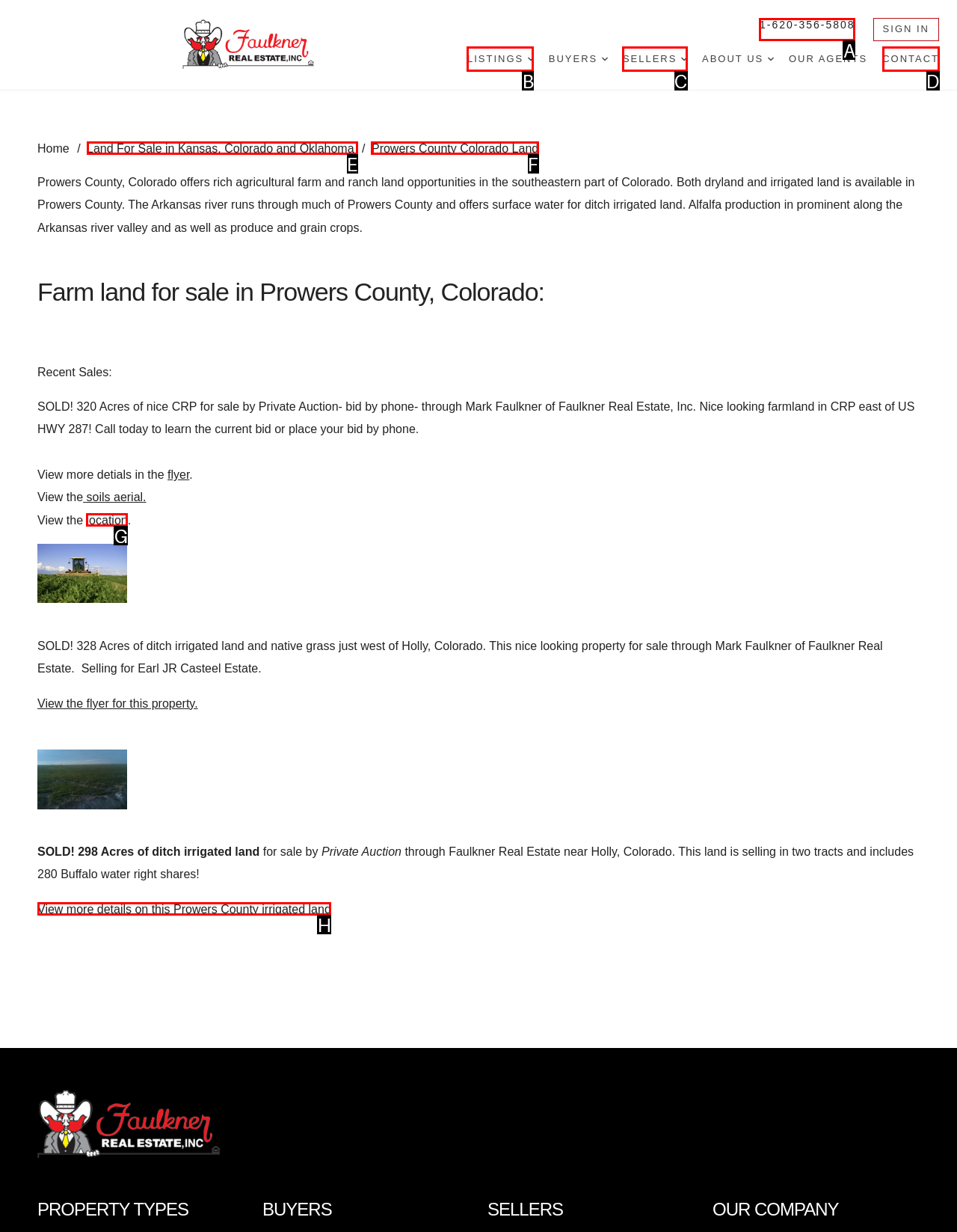Determine which option aligns with the description: Prowers County Colorado Land. Provide the letter of the chosen option directly.

F